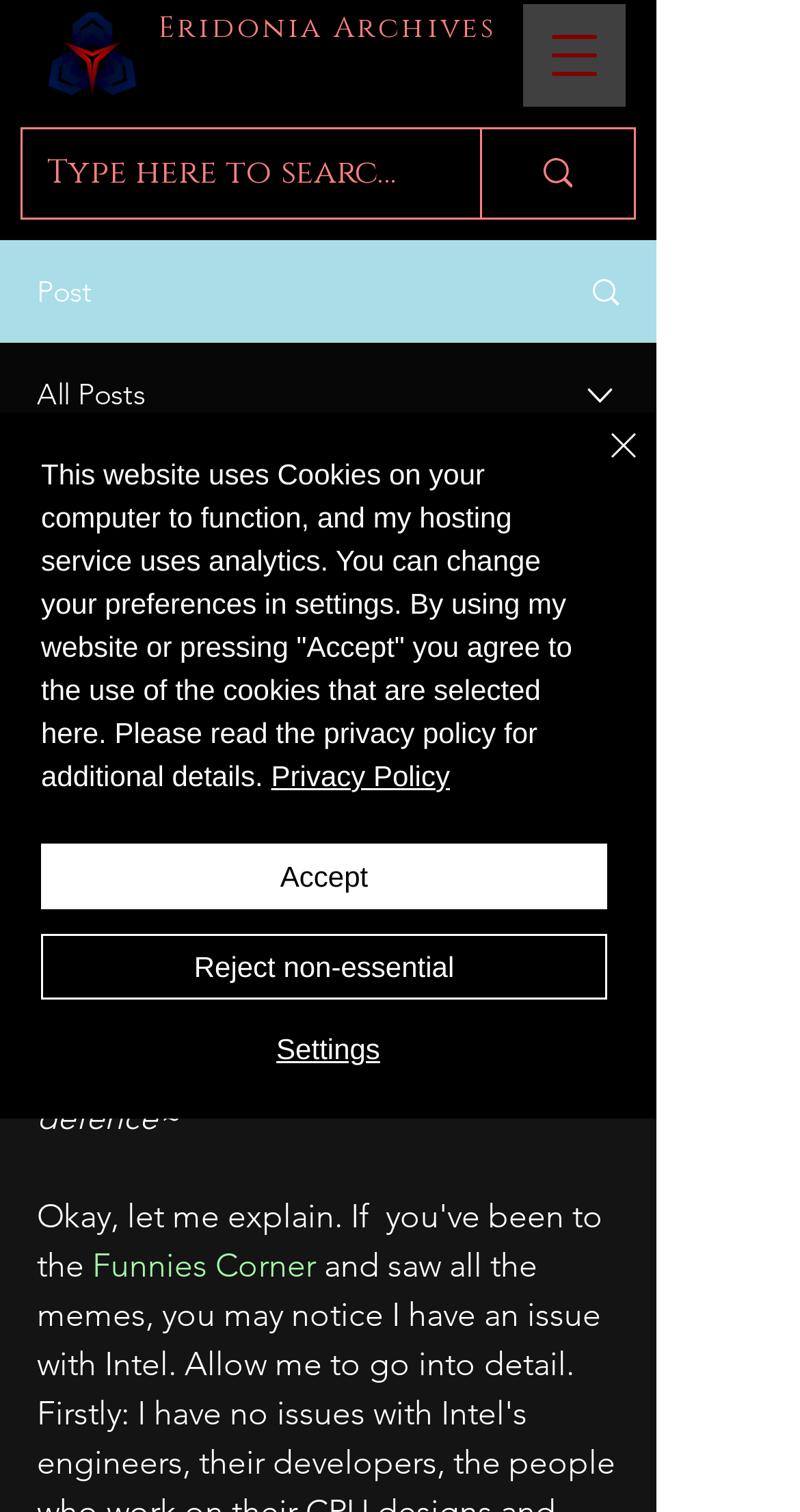Answer the following in one word or a short phrase: 
What is the date of the update?

Jun 30, 2019